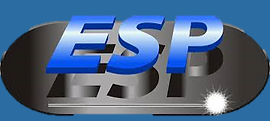Kindly respond to the following question with a single word or a brief phrase: 
What effect is added to the bottom right of the logo?

Starburst